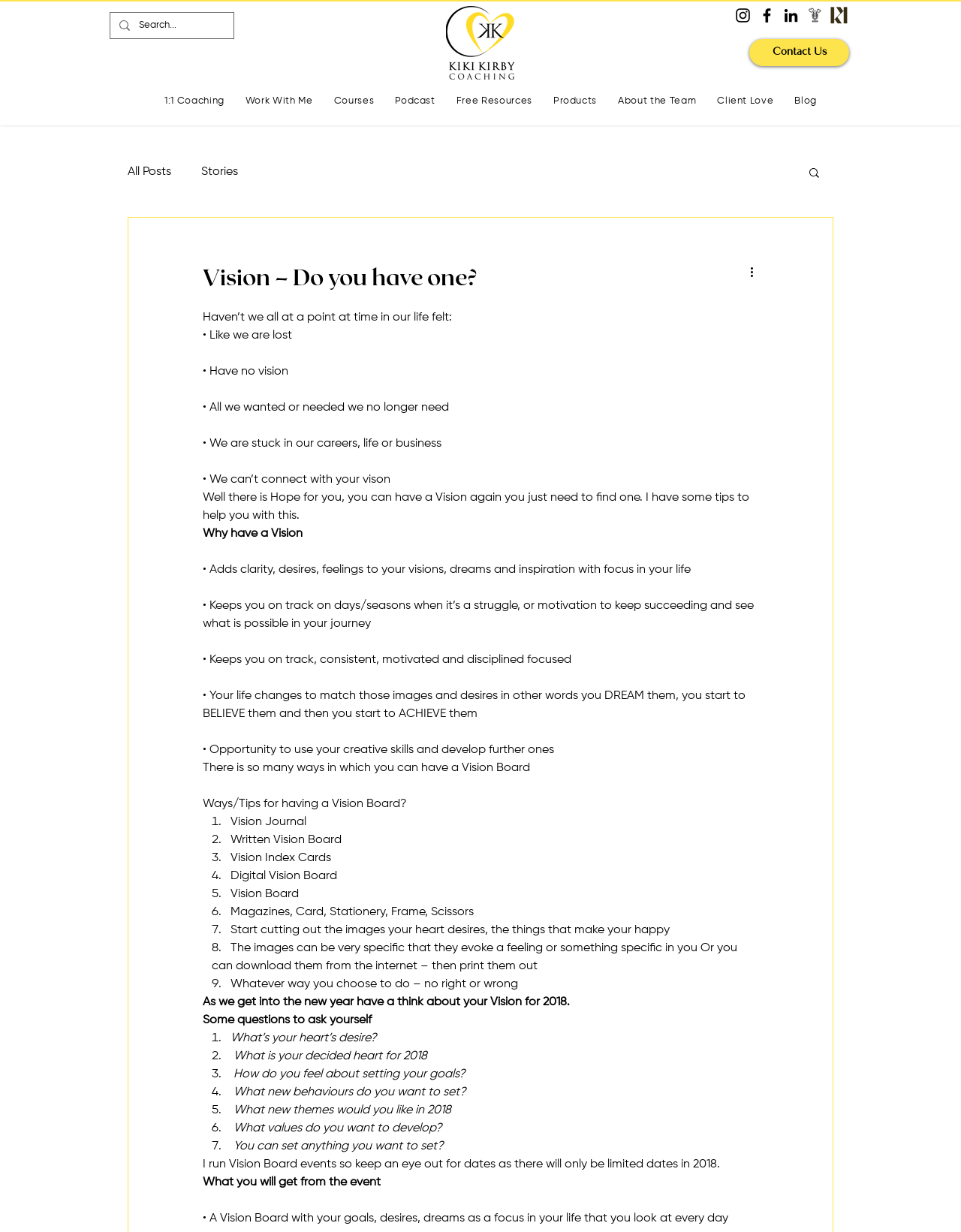What is the purpose of having a Vision Board?
Using the information presented in the image, please offer a detailed response to the question.

According to the webpage, having a Vision Board adds clarity, desires, feelings to your visions, dreams, and inspiration with focus in your life, and it also helps to keep you on track and motivated.